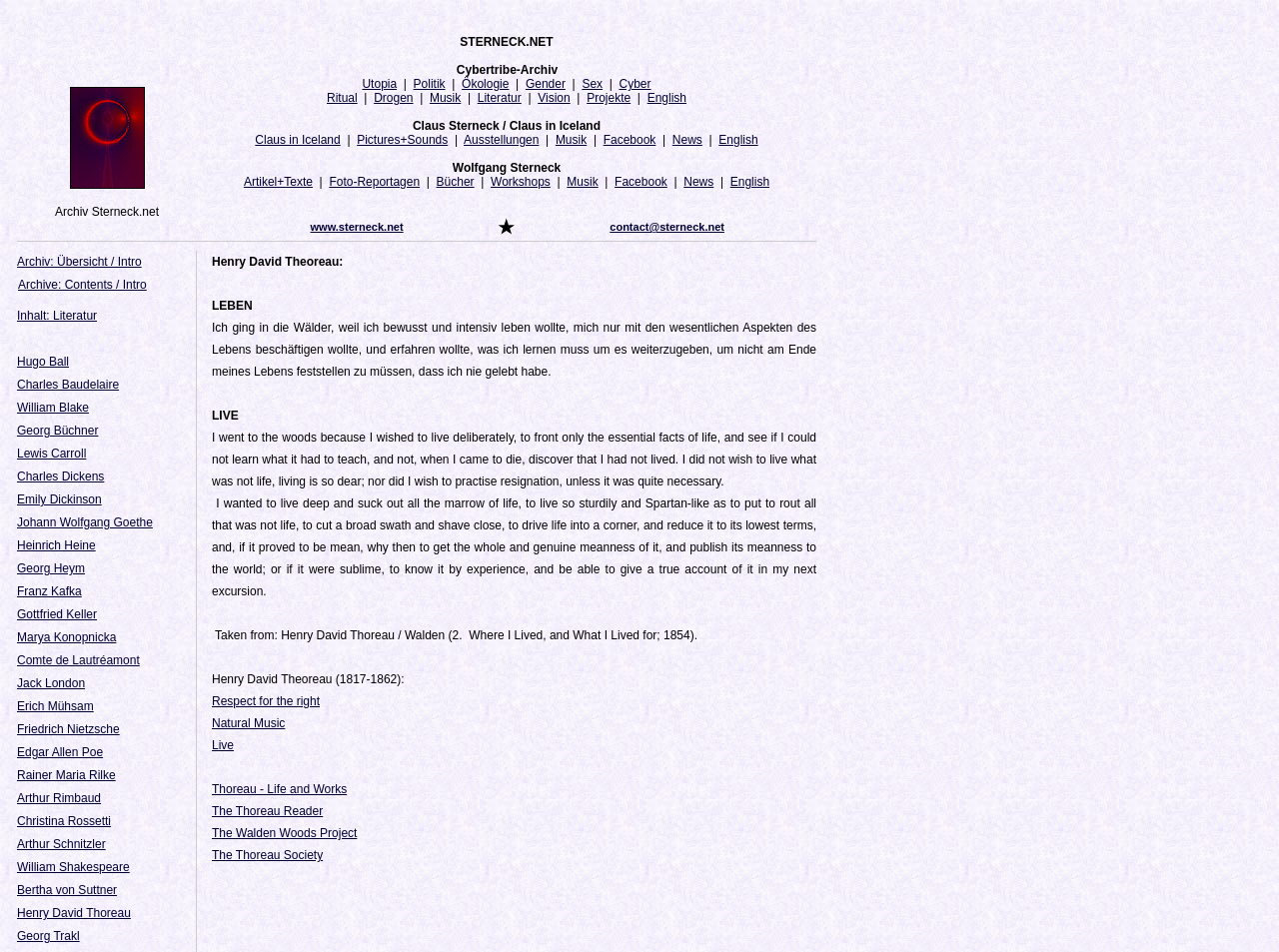Locate the bounding box coordinates of the item that should be clicked to fulfill the instruction: "Read Artikel+Texte".

[0.191, 0.184, 0.244, 0.198]